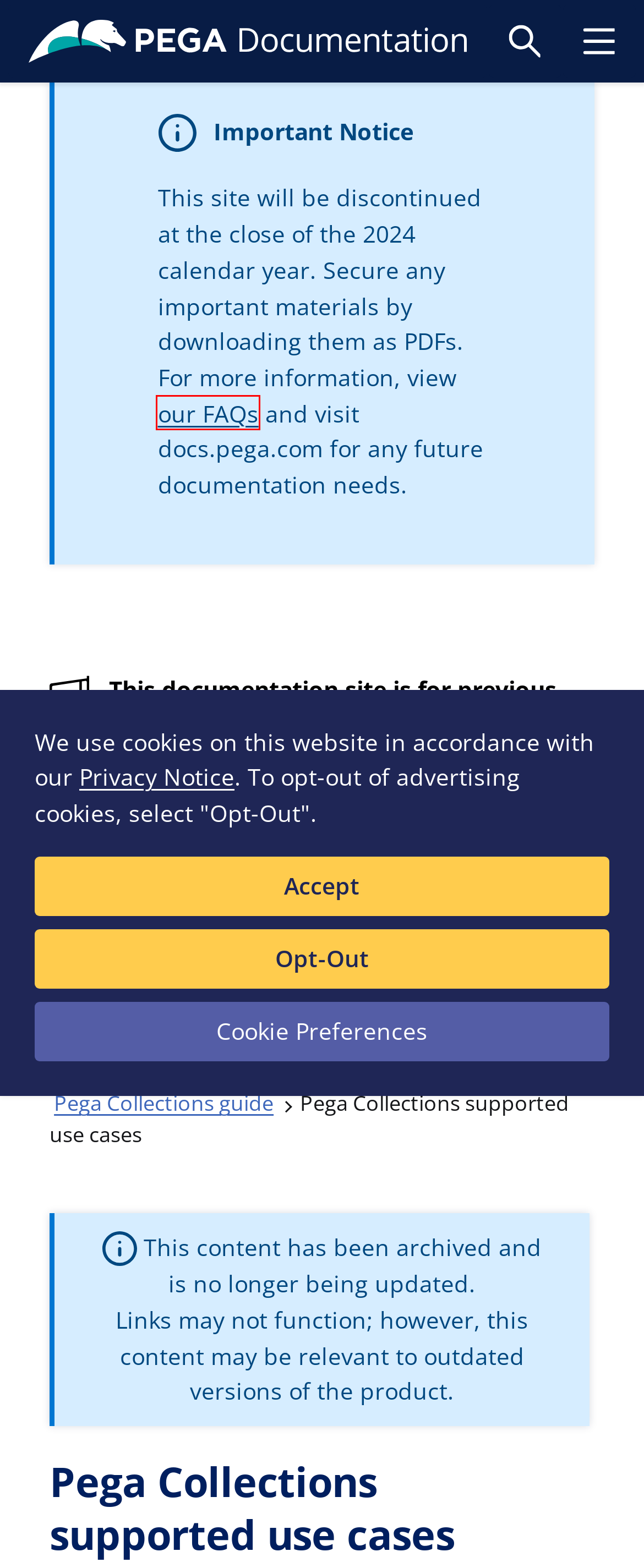You are given a webpage screenshot where a red bounding box highlights an element. Determine the most fitting webpage description for the new page that loads after clicking the element within the red bounding box. Here are the candidates:
A. Preference Center | Pega
B. Docs-previous End-of-Life FAQs | Pega Community
C. Trademarks | Pega
D. Privacy & Security | Pega
E. Home | Support Center
F. Pegasystems Documentation
G. Privacy Notice | Pega
H. Terms of Use | Pega

B